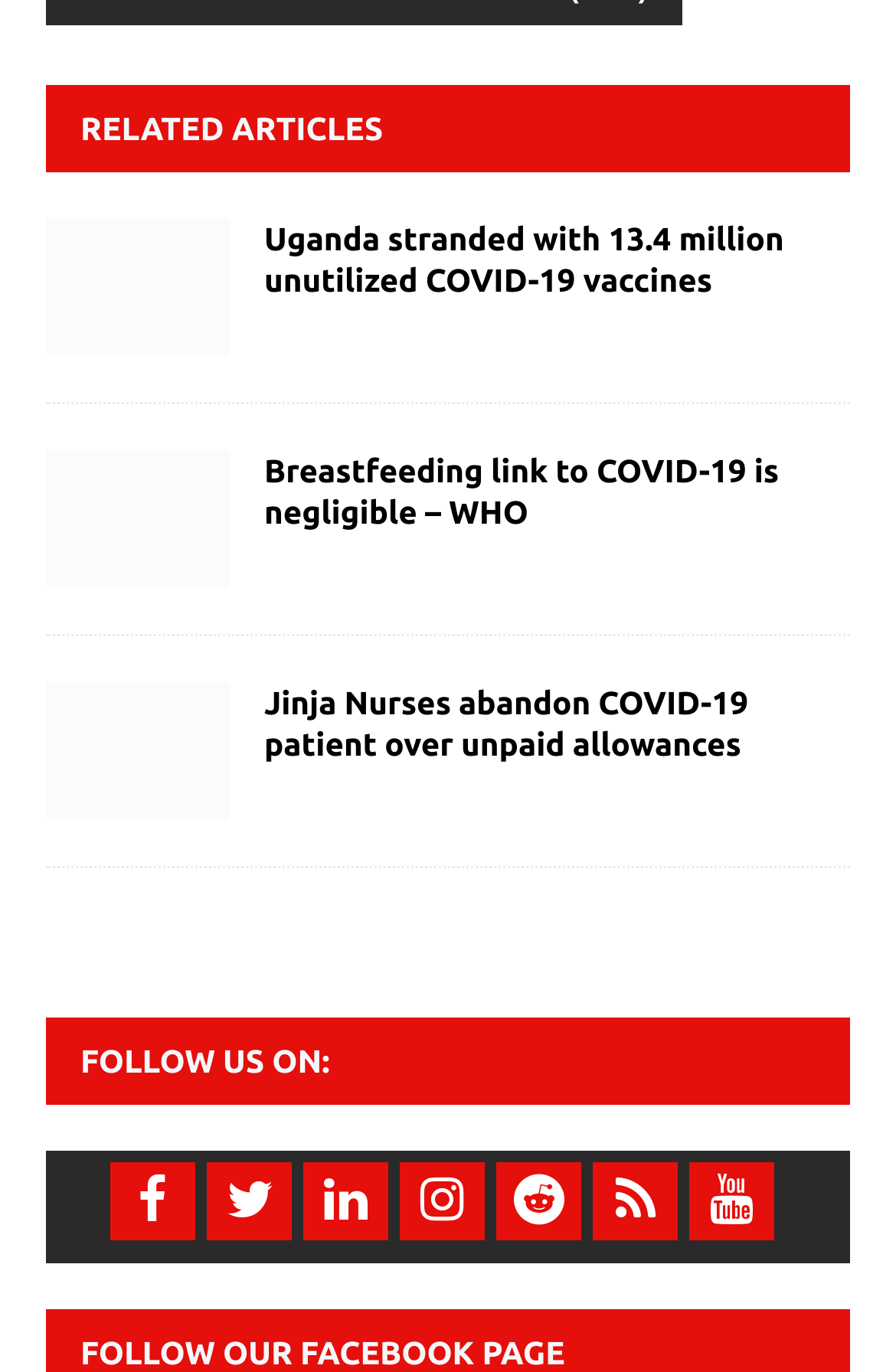Indicate the bounding box coordinates of the clickable region to achieve the following instruction: "Read article about Jinja Nurses abandoning COVID-19 patient over unpaid allowances."

[0.051, 0.497, 0.256, 0.598]